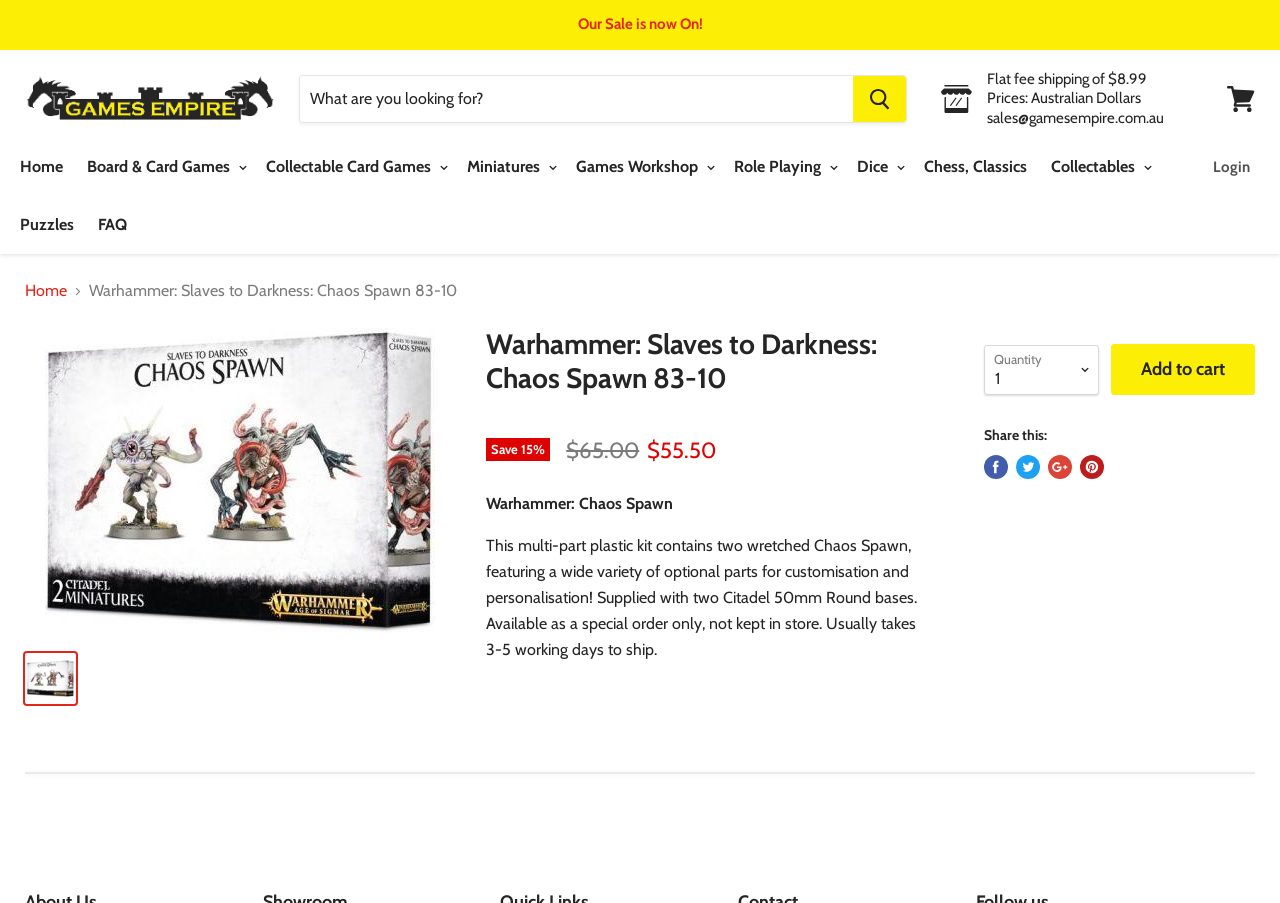Determine the bounding box coordinates of the clickable region to execute the instruction: "Share on Facebook". The coordinates should be four float numbers between 0 and 1, denoted as [left, top, right, bottom].

[0.769, 0.504, 0.788, 0.531]